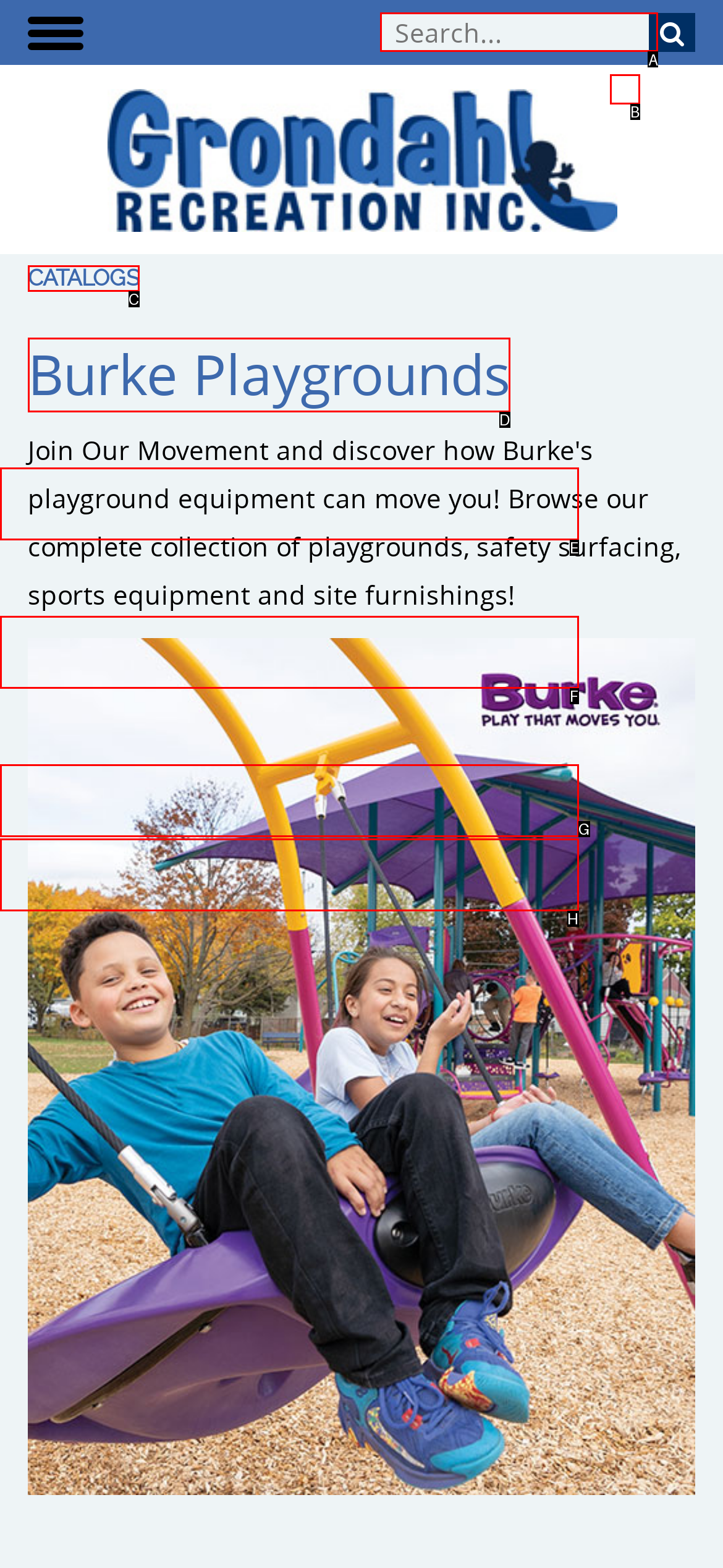For the task: Search for something, specify the letter of the option that should be clicked. Answer with the letter only.

A